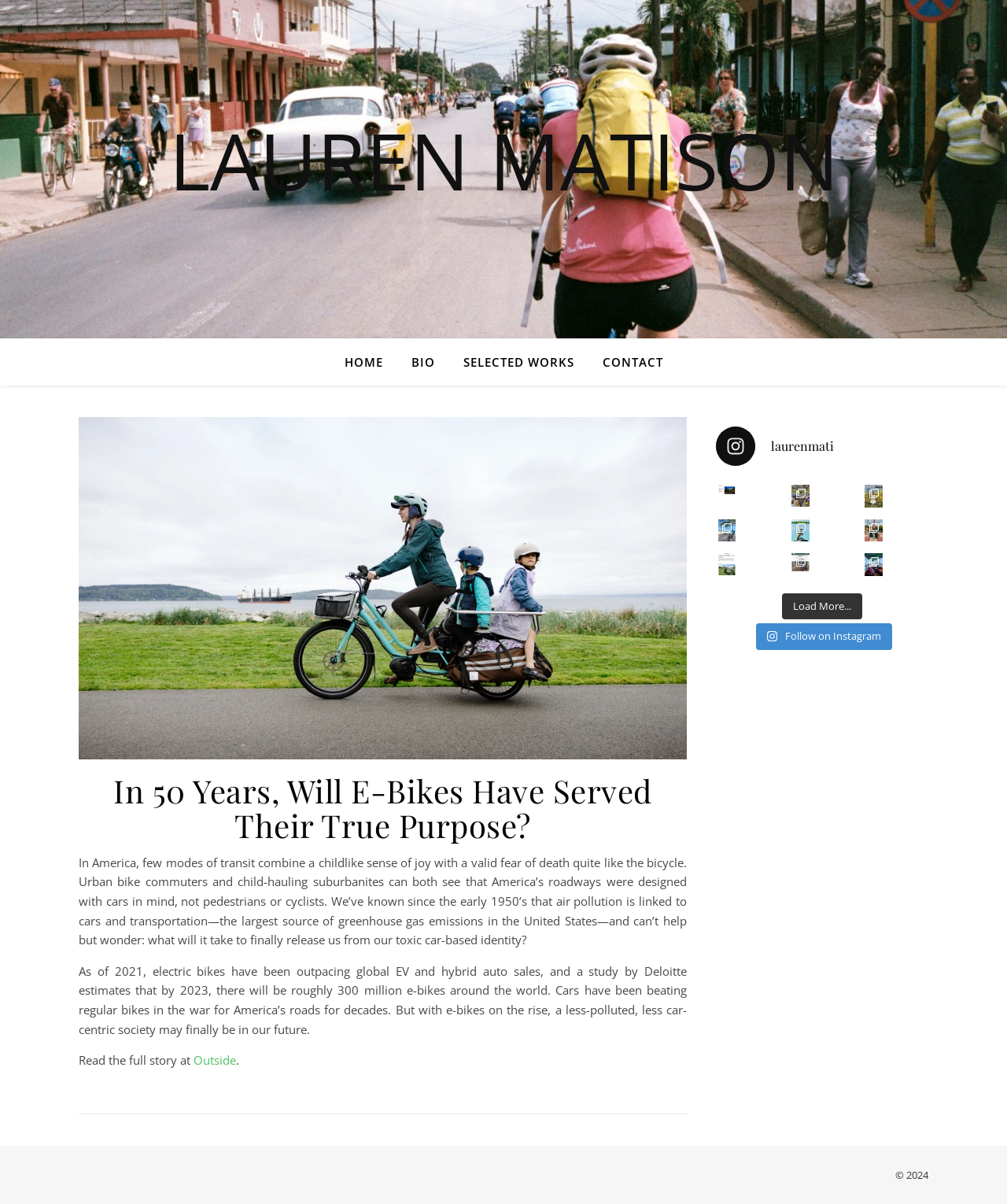Convey a detailed summary of the webpage, mentioning all key elements.

This webpage is a personal blog or portfolio of a writer, Lauren Matison, who focuses on travel, nature, and environmental topics. At the top of the page, there is a navigation menu with links to "HOME", "BIO", "SELECTED WORKS", and "CONTACT". Below the menu, there is a main article section with a heading "In 50 Years, Will E-Bikes Have Served Their True Purpose?" followed by a few paragraphs of text discussing the rise of e-bikes and their potential impact on the environment.

To the right of the main article, there is a complementary section with a series of links to Instagram-style posts, each with a brief description and an accompanying image. These posts appear to be travelogues or personal reflections on nature and the environment, with topics ranging from hiking with kids to visiting the Galapagos Islands.

At the bottom of the page, there is a footer section with a copyright notice and a "Load More..." link, suggesting that there are additional posts or content available on the site. There is also a "Follow on Instagram" link, which likely connects to the author's Instagram account. Overall, the webpage has a clean and organized design, with a focus on showcasing the author's writing and photography.